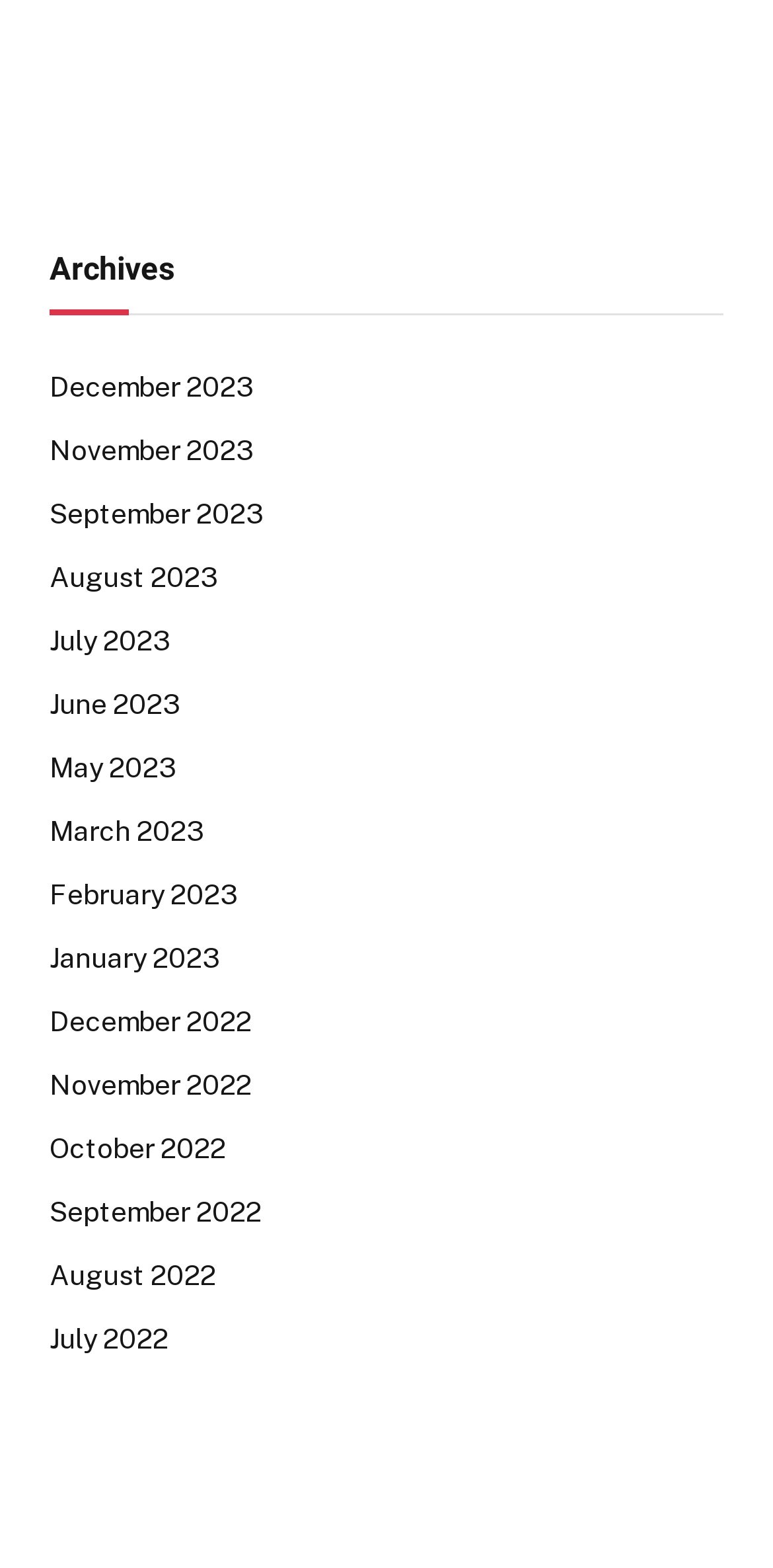Analyze the image and answer the question with as much detail as possible: 
What is the vertical position of the link 'September 2022'?

By comparing the y1 and y2 coordinates of the links, I can determine that the link 'September 2022' has a higher y1 and y2 value than the link 'August 2022', indicating that it is positioned below 'August 2022'.